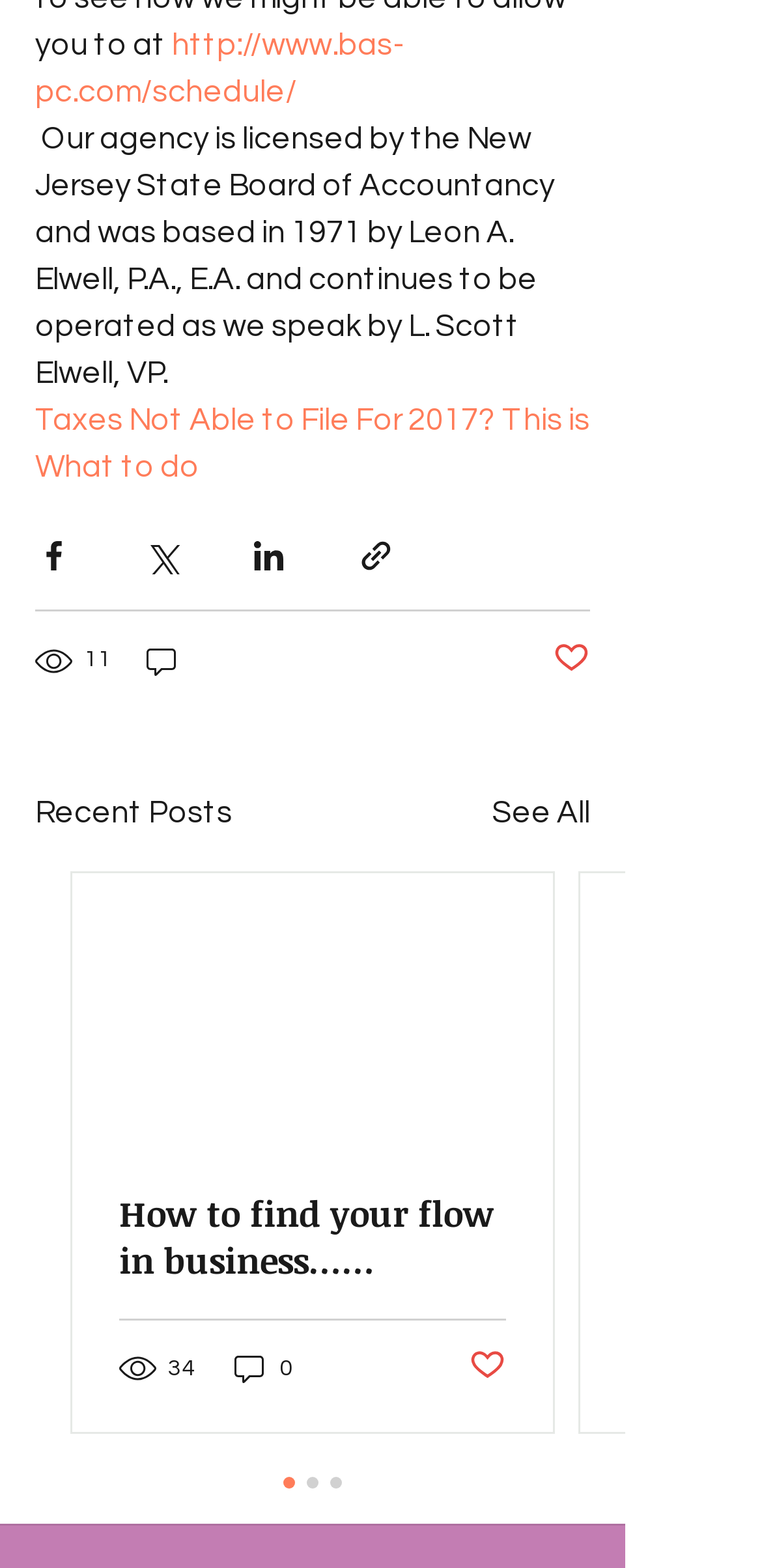How many recent posts are visible on the page? Using the information from the screenshot, answer with a single word or phrase.

1